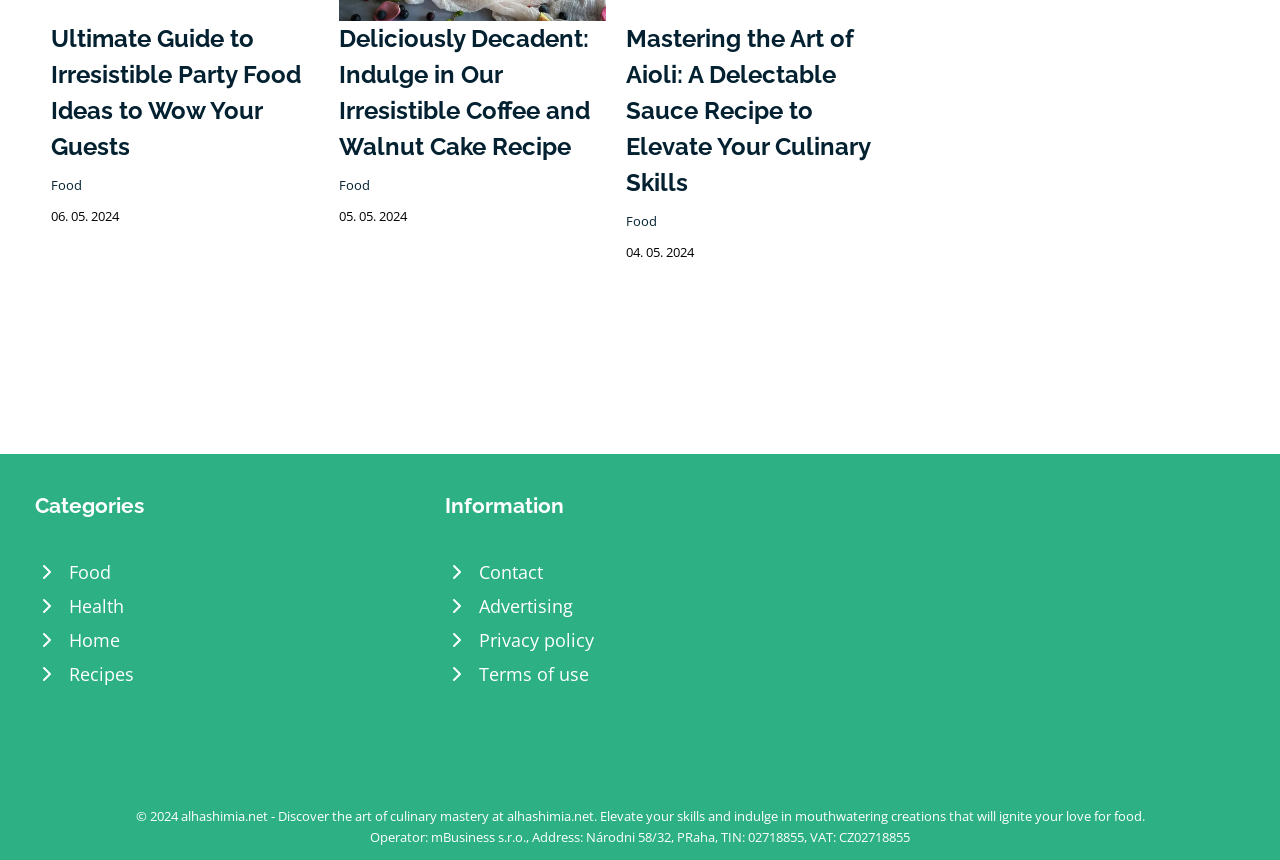How many categories are listed on this webpage?
Answer with a single word or short phrase according to what you see in the image.

4